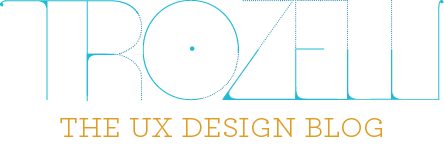What is the shape of the graphic element accompanying 'TROZELLI'?
Look at the webpage screenshot and answer the question with a detailed explanation.

The logo features a circular graphic element that adds a dynamic touch, which implies that the shape of the graphic element accompanying 'TROZELLI' is circular.